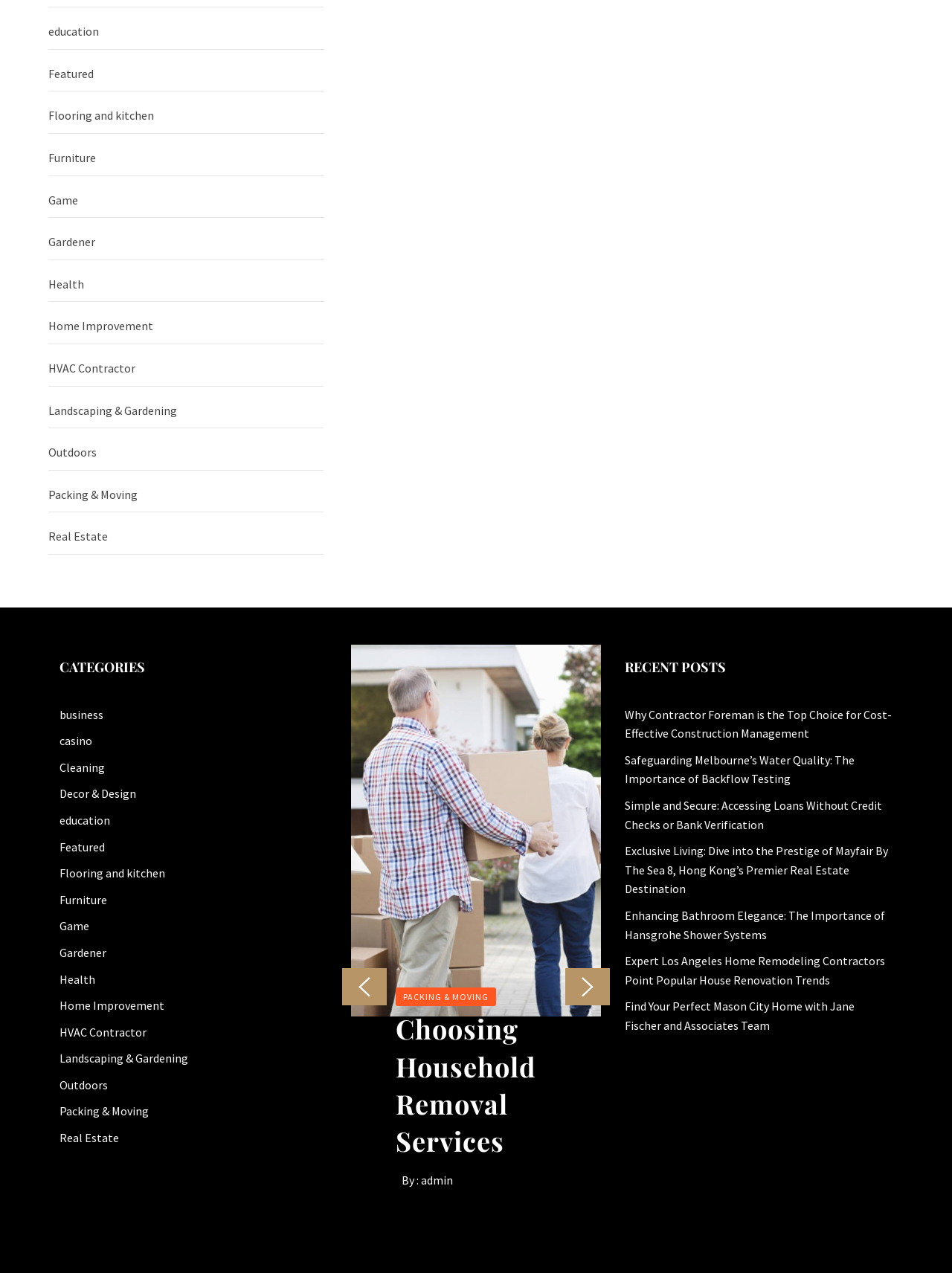Answer the question below in one word or phrase:
What is the main topic of the webpage?

Home improvement